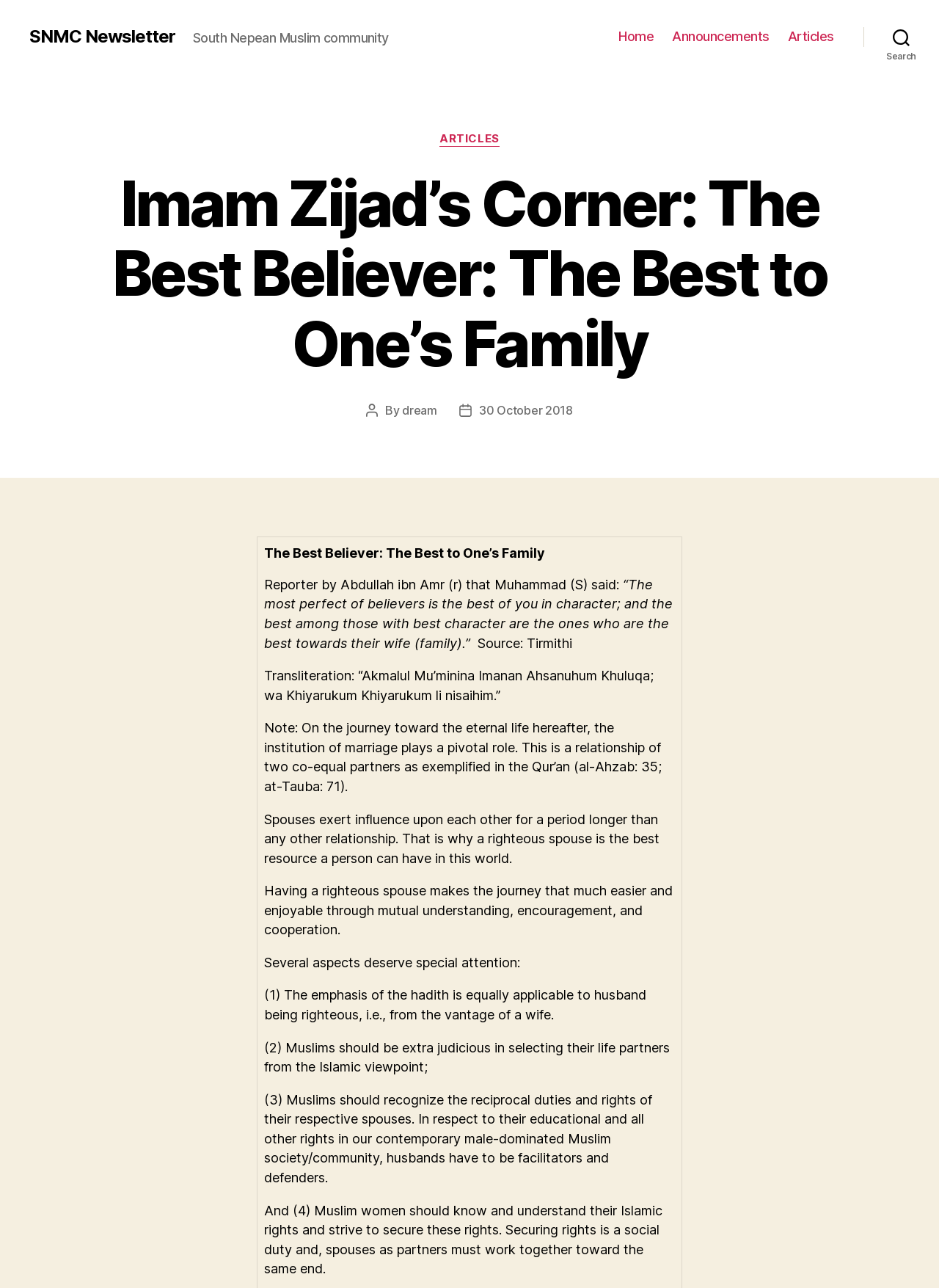Identify the bounding box coordinates for the region to click in order to carry out this instruction: "go to home page". Provide the coordinates using four float numbers between 0 and 1, formatted as [left, top, right, bottom].

[0.659, 0.022, 0.696, 0.035]